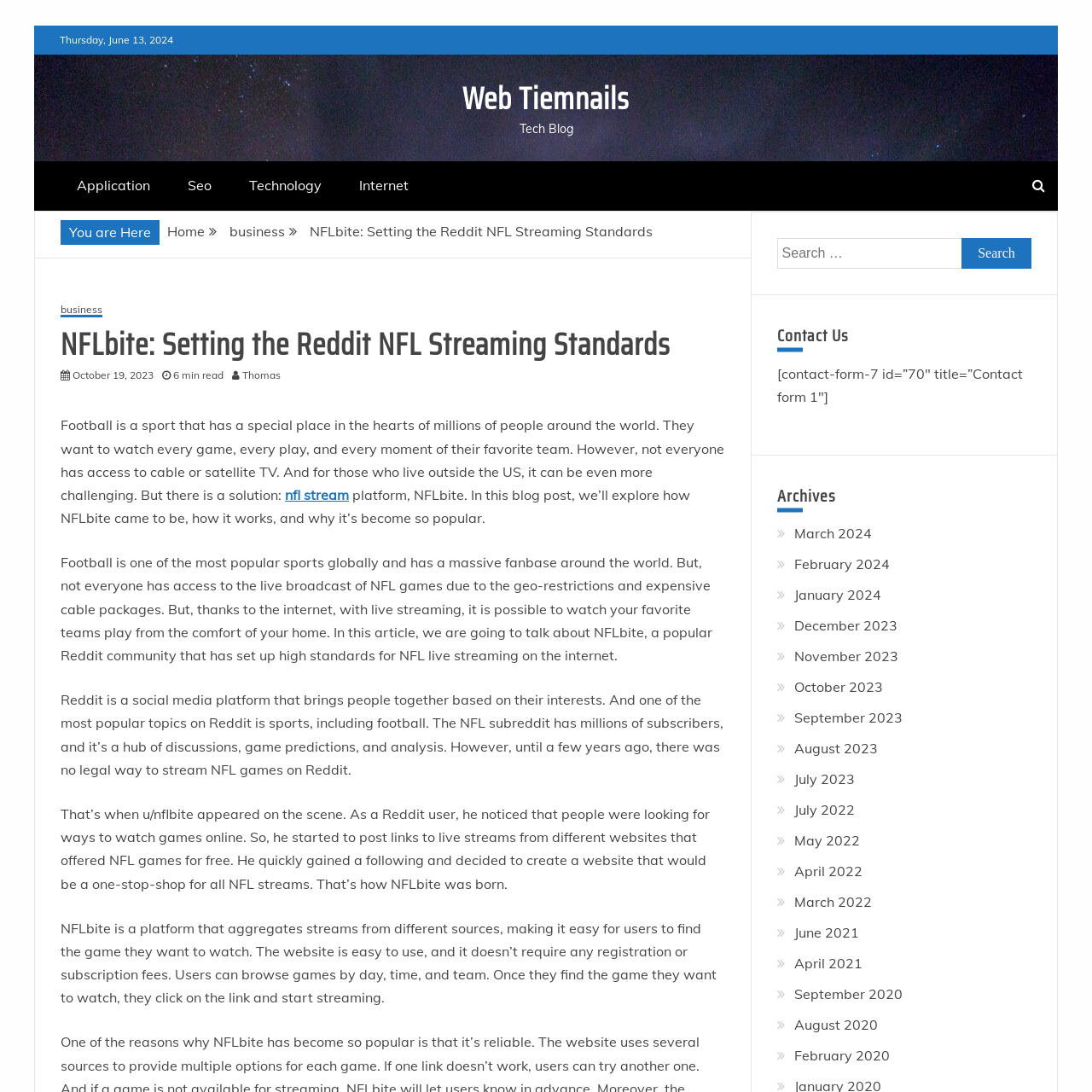What is the role of u/nflbite in the creation of NFLbite?
Provide a comprehensive and detailed answer to the question.

According to the webpage, u/nflbite was a Reddit user who noticed that people were looking for ways to watch NFL games online. He started posting links to live streams from different websites, and eventually created NFLbite as a one-stop-shop for all NFL streams.